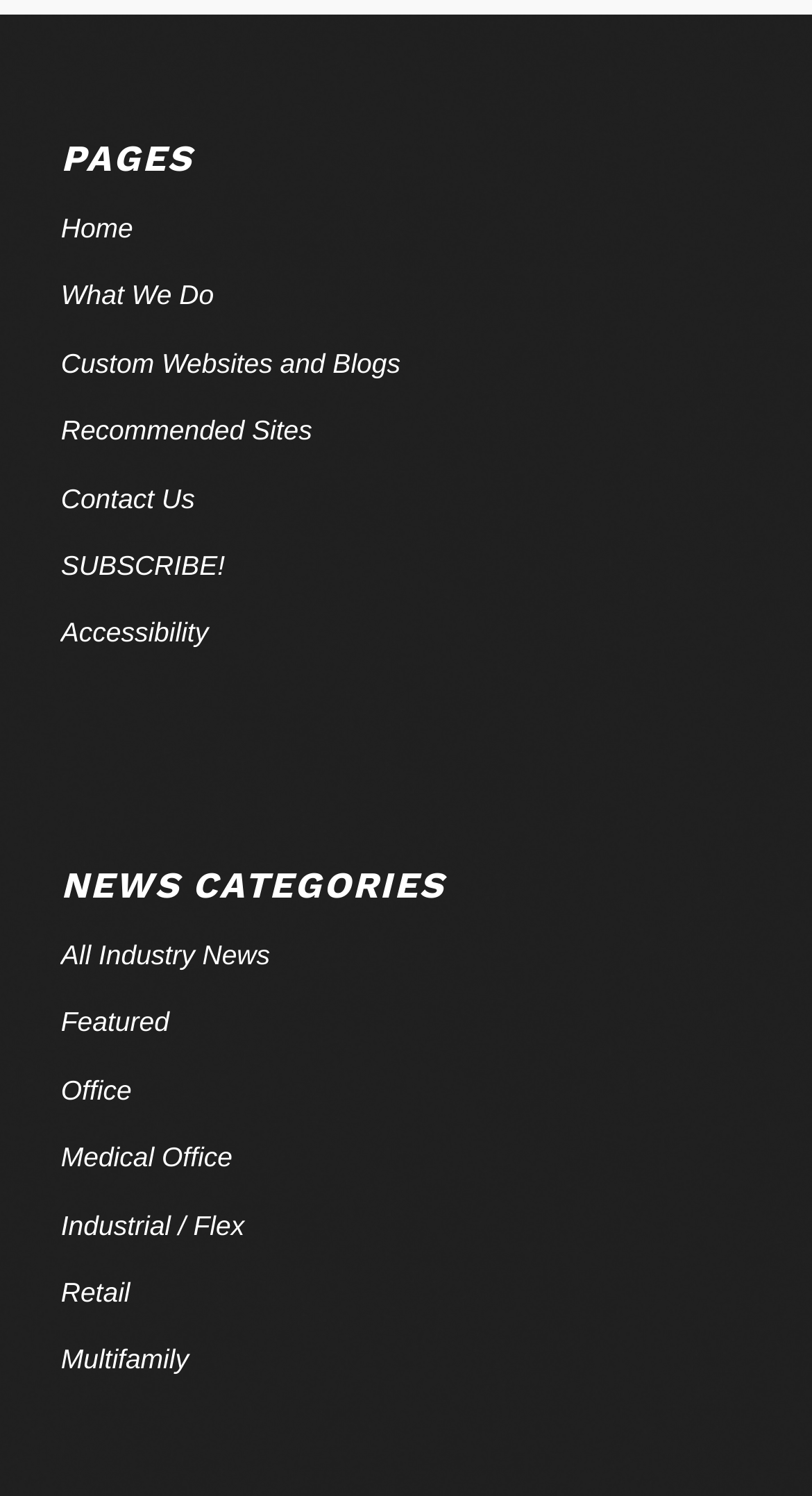How many links are there in the top navigation menu?
Please give a detailed and thorough answer to the question, covering all relevant points.

I counted the number of links in the top navigation menu and found that there are 7 links, including 'Home', 'What We Do', 'Custom Websites and Blogs', 'Recommended Sites', 'Contact Us', 'SUBSCRIBE!', and 'Accessibility'.